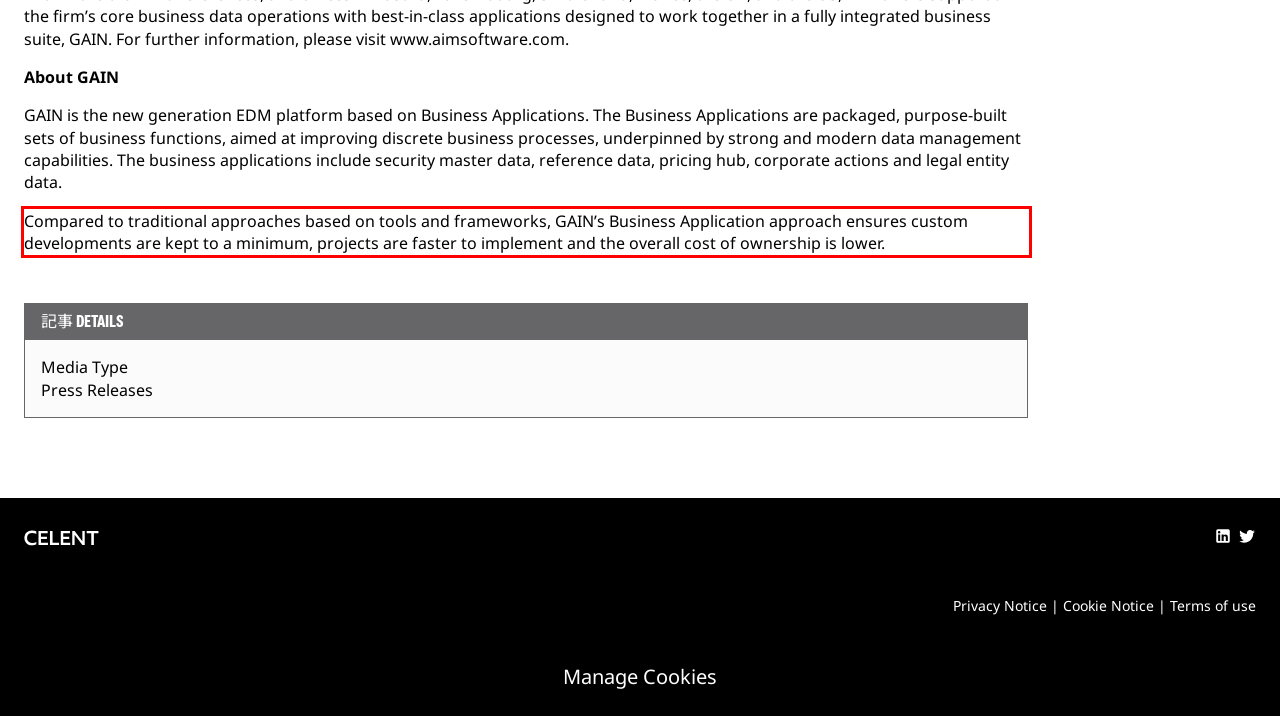Examine the screenshot of the webpage, locate the red bounding box, and generate the text contained within it.

Compared to traditional approaches based on tools and frameworks, GAIN’s Business Application approach ensures custom developments are kept to a minimum, projects are faster to implement and the overall cost of ownership is lower.